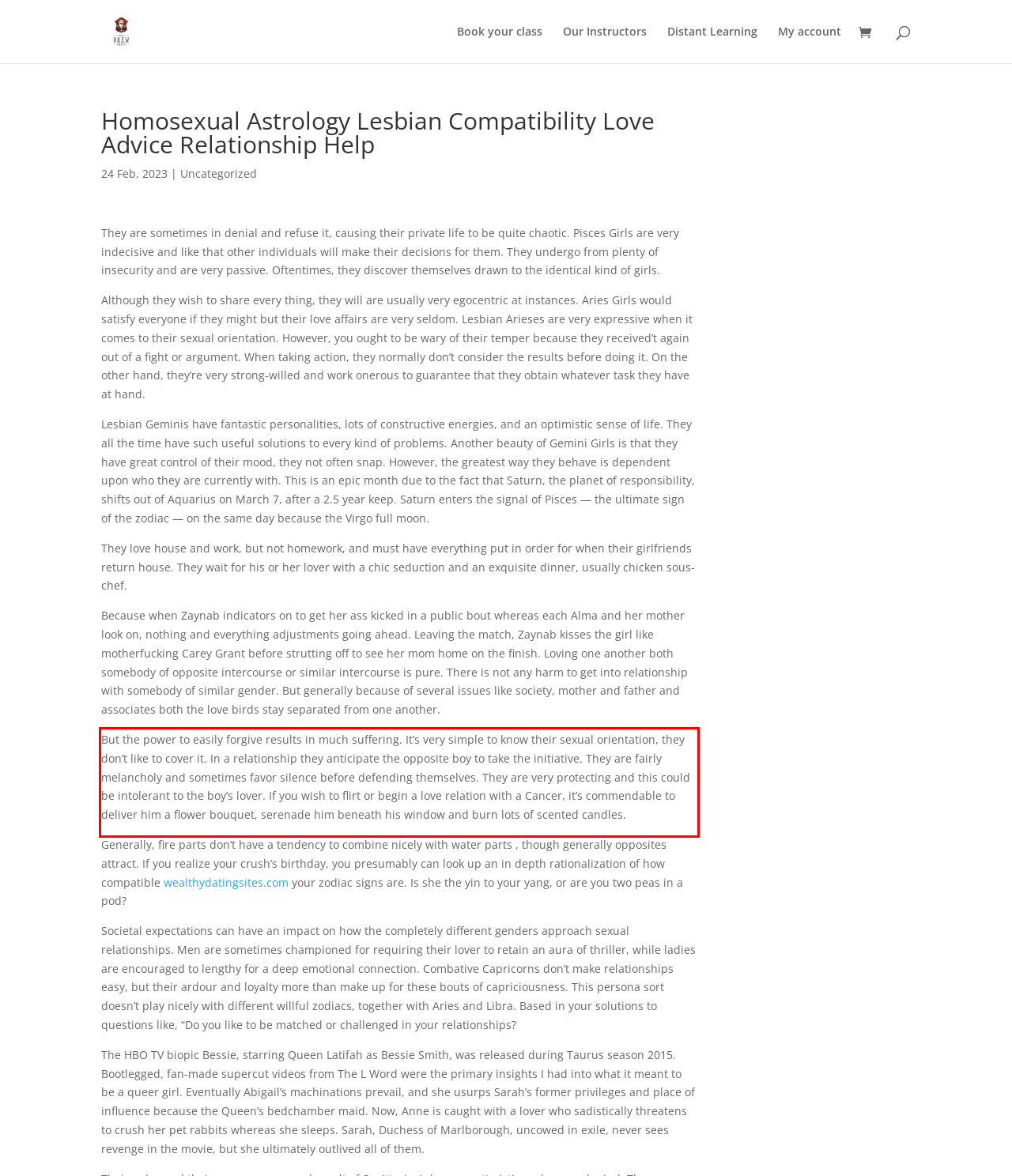Please use OCR to extract the text content from the red bounding box in the provided webpage screenshot.

But the power to easily forgive results in much suffering. It’s very simple to know their sexual orientation, they don’t like to cover it. In a relationship they anticipate the opposite boy to take the initiative. They are fairly melancholy and sometimes favor silence before defending themselves. They are very protecting and this could be intolerant to the boy’s lover. If you wish to flirt or begin a love relation with a Cancer, it’s commendable to deliver him a flower bouquet, serenade him beneath his window and burn lots of scented candles.